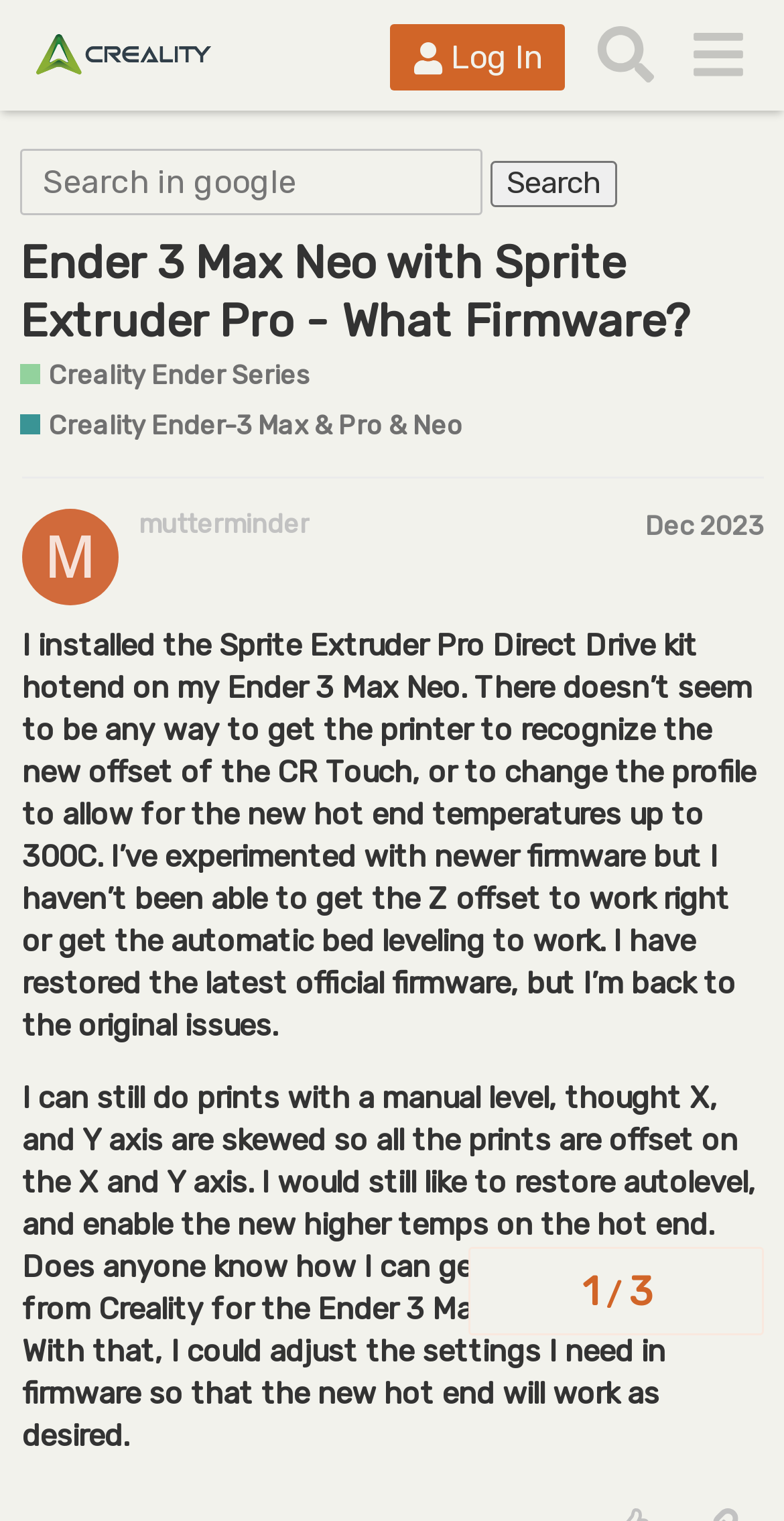Find the primary header on the webpage and provide its text.

Ender 3 Max Neo with Sprite Extruder Pro - What Firmware?